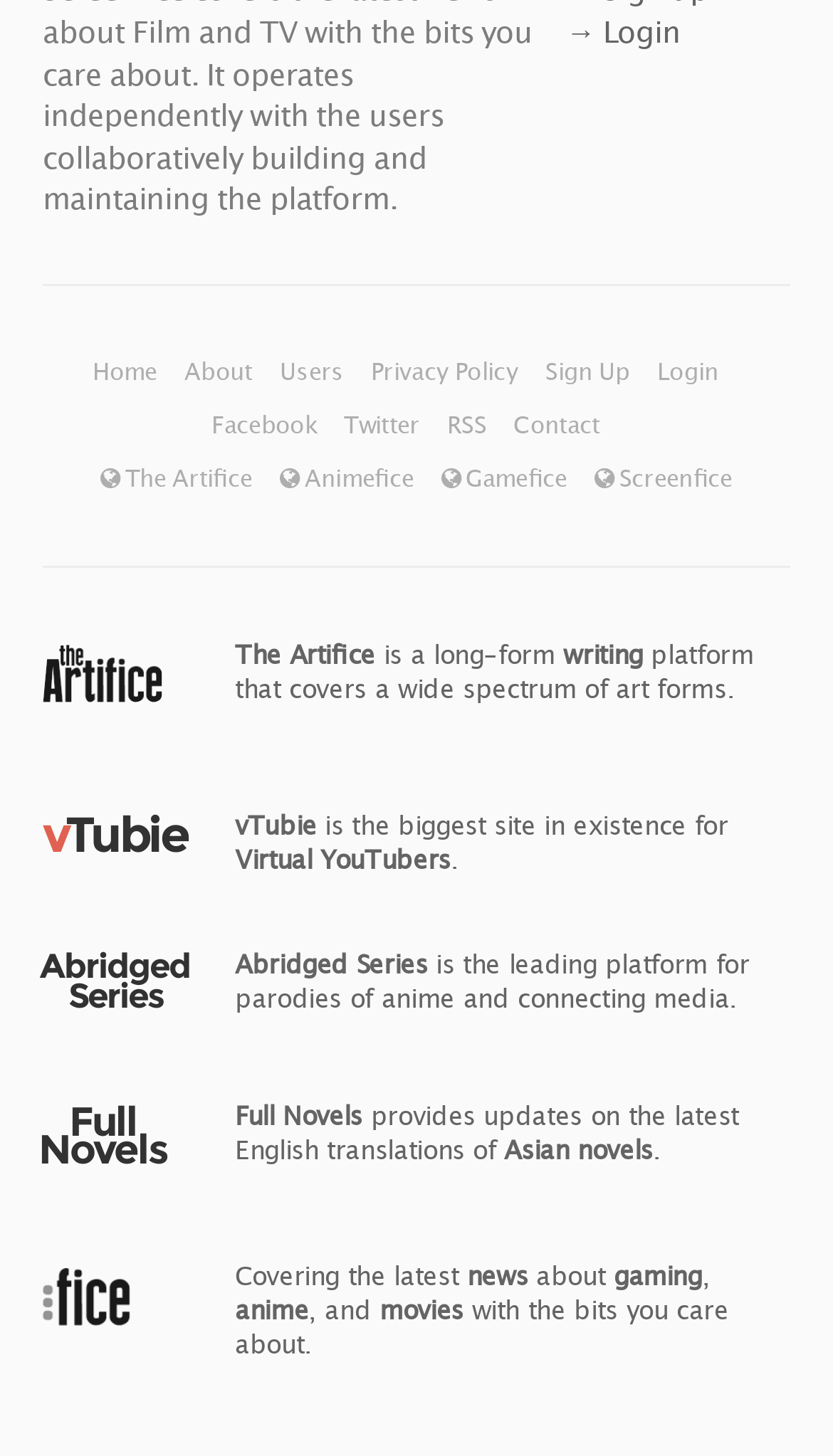How many links are available in the top navigation bar?
Based on the visual information, provide a detailed and comprehensive answer.

I counted the number of links available in the top navigation bar, which are Home, About, Users, Privacy Policy, Sign Up, and Login, totaling 6 links.